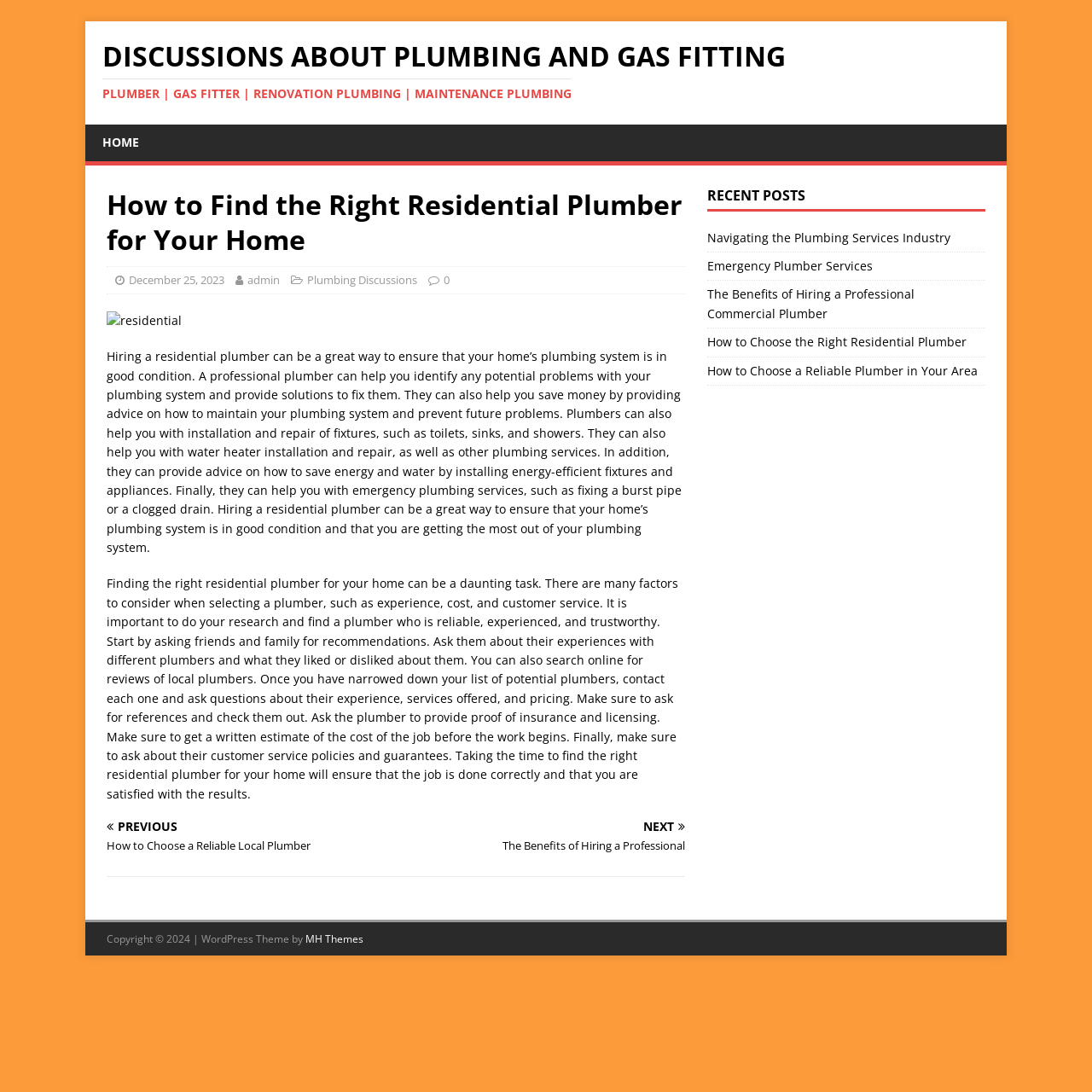What is the section below the main article about?
Based on the image, provide your answer in one word or phrase.

Recent Posts